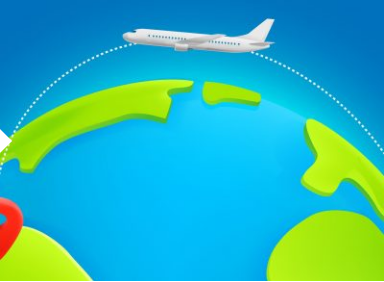What is the likely topic of the content?
Using the visual information, respond with a single word or phrase.

eco-friendly aviation initiatives